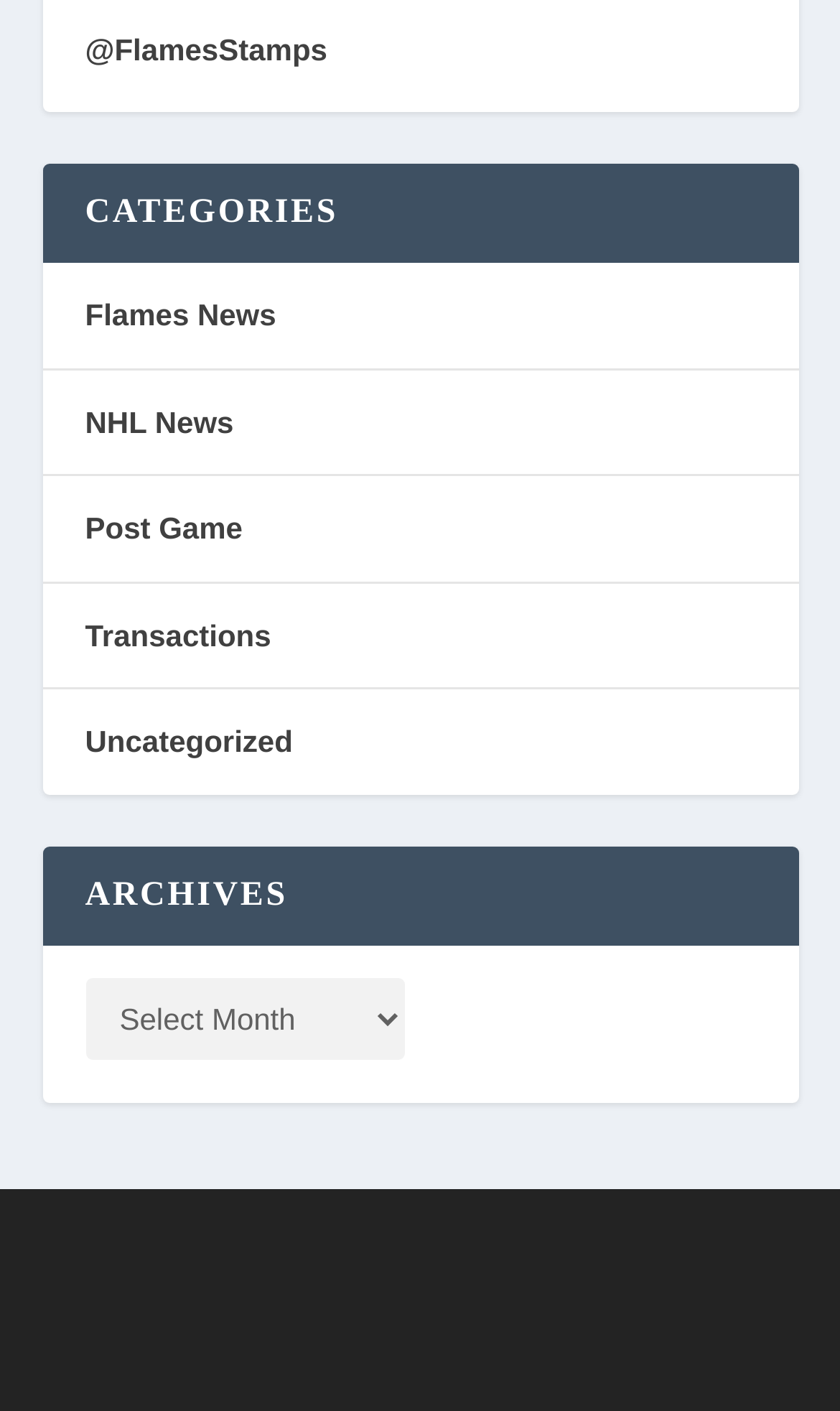Using the information from the screenshot, answer the following question thoroughly:
What is below the 'CATEGORIES' section?

After the 'CATEGORIES' section, I can see a heading labeled 'ARCHIVES', which suggests that this section is related to archived content. Below this heading, there is a combobox that allows users to select an option.